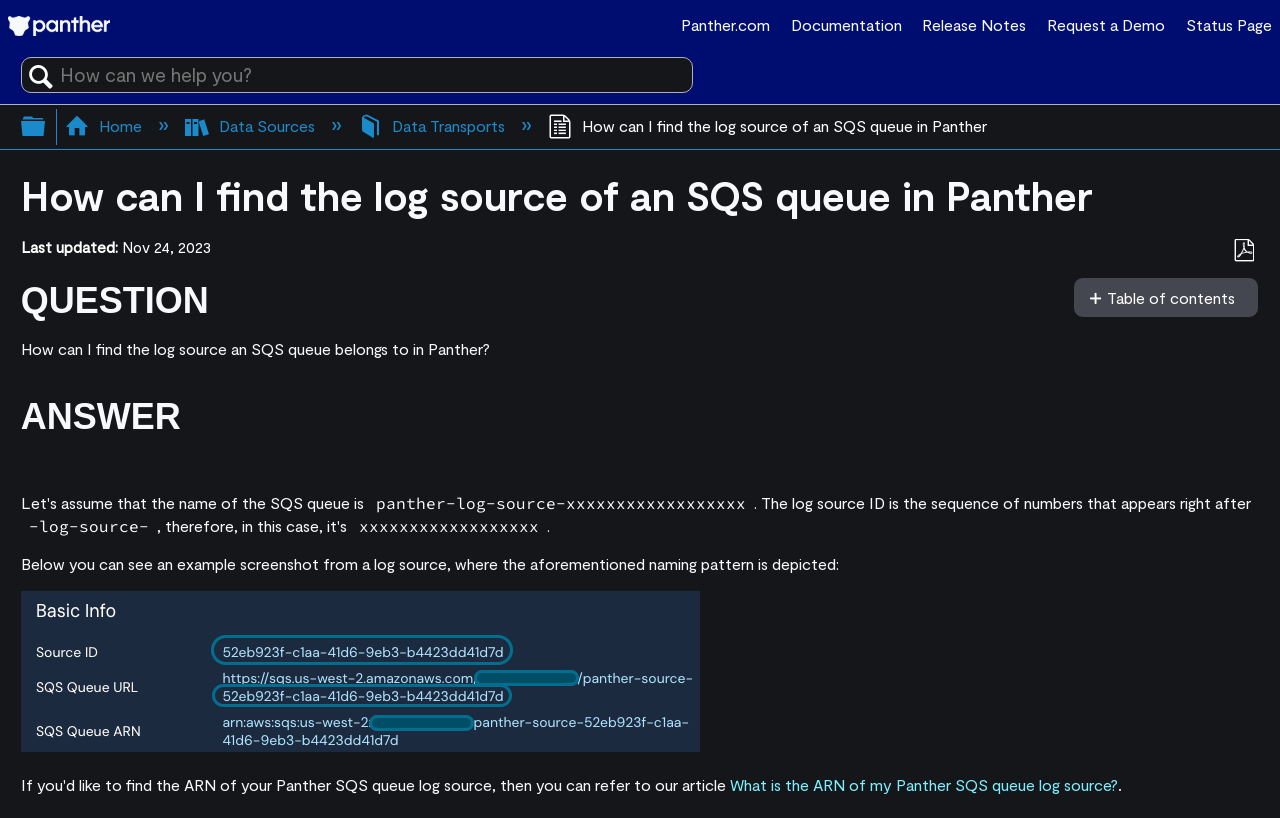Give a one-word or one-phrase response to the question: 
What is the naming pattern of the log source ID?

Sequence of numbers